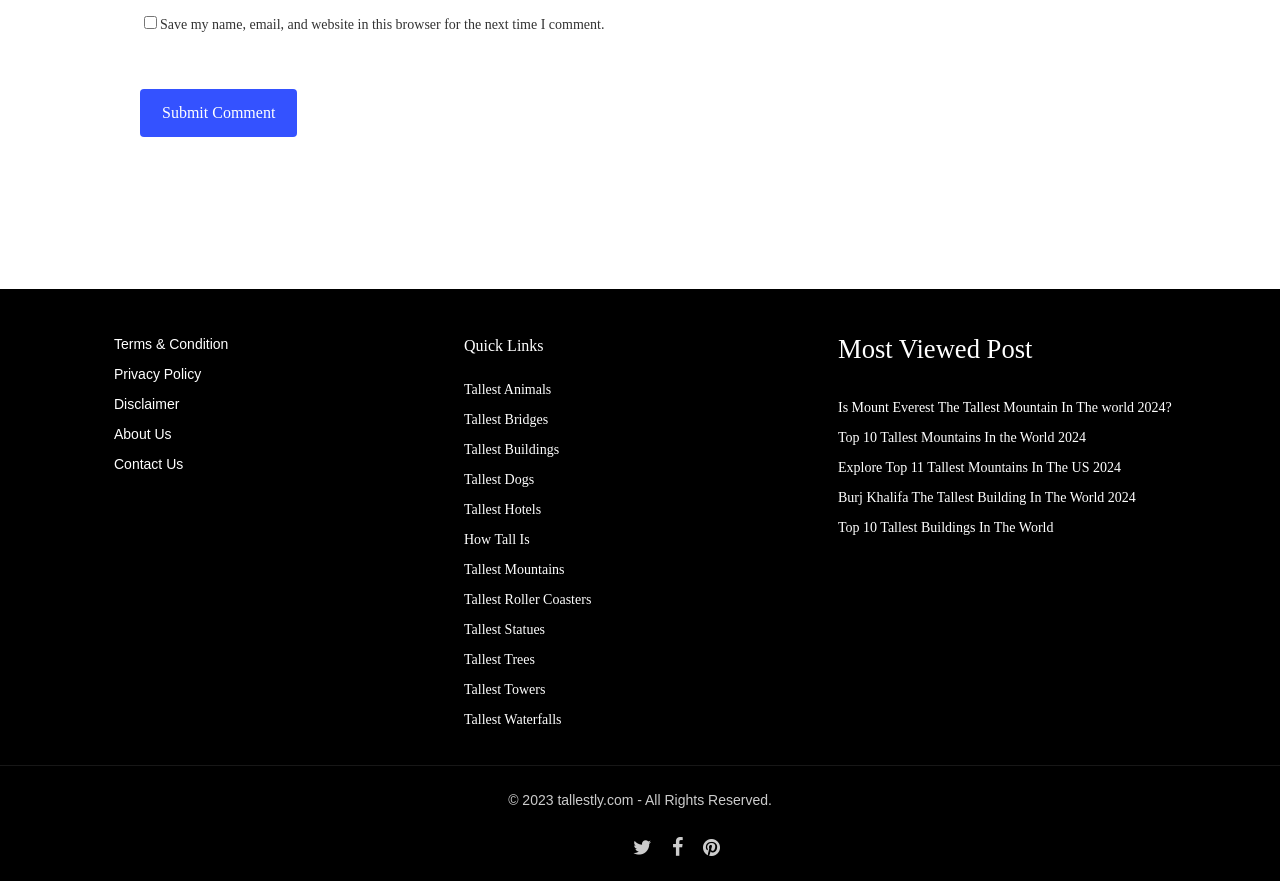Can you specify the bounding box coordinates of the area that needs to be clicked to fulfill the following instruction: "Submit a comment"?

[0.109, 0.101, 0.232, 0.155]